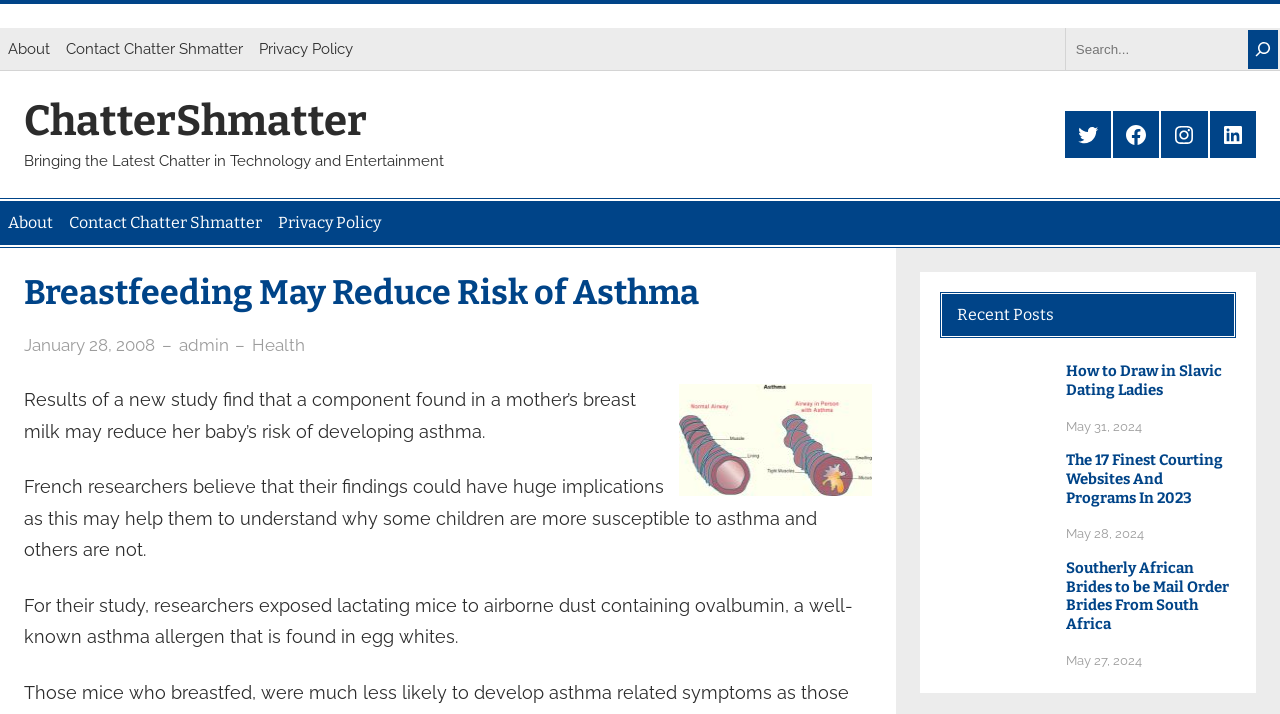Please locate the bounding box coordinates of the element that needs to be clicked to achieve the following instruction: "Read the recent post about How to Draw in Slavic Dating Ladies". The coordinates should be four float numbers between 0 and 1, i.e., [left, top, right, bottom].

[0.833, 0.507, 0.966, 0.56]